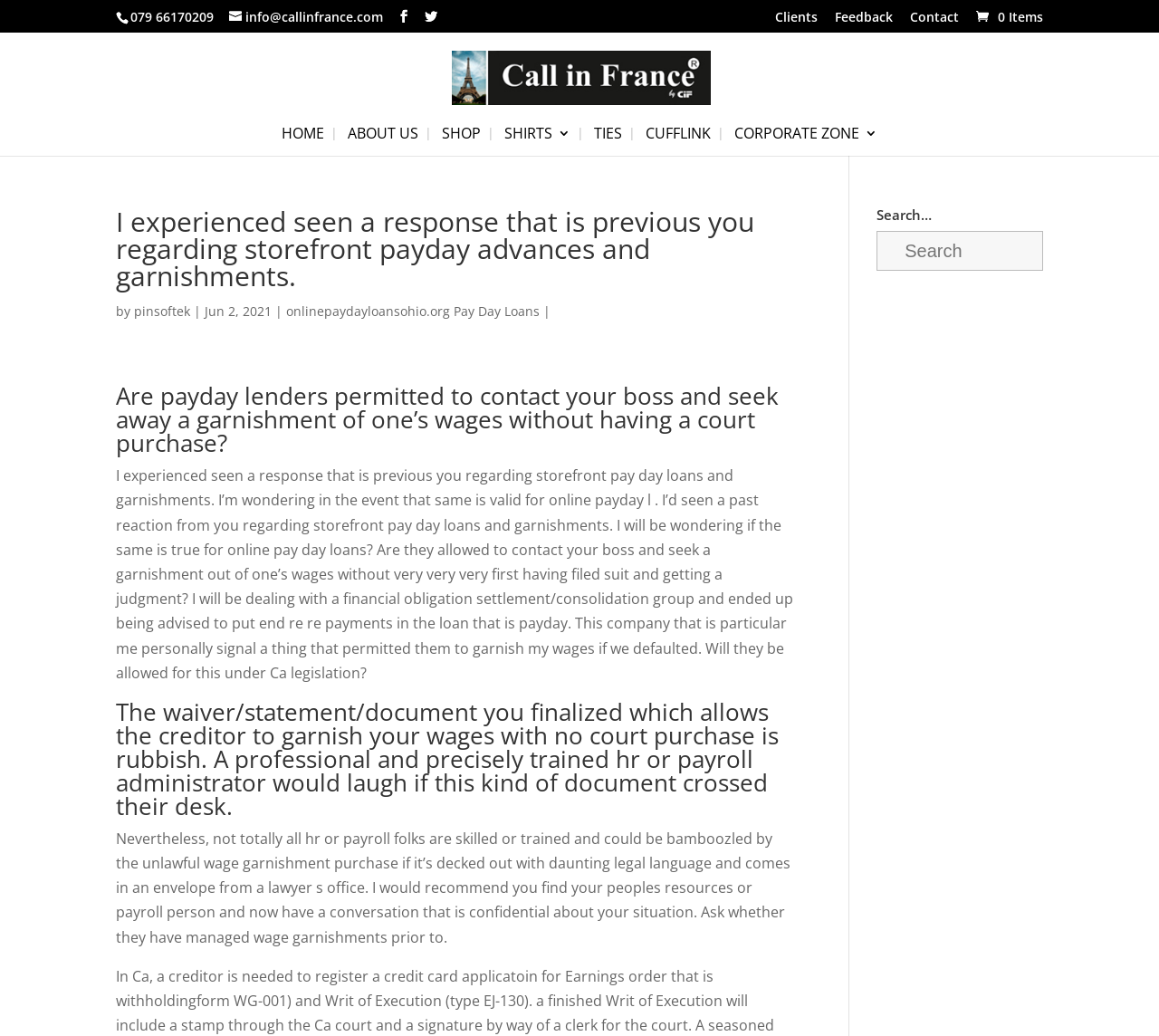Explain the webpage's layout and main content in detail.

This webpage appears to be a blog or forum page discussing payday loans and garnishments. At the top, there is a phone number "079 66170209" and an email address "info@callinfrance.com" followed by several social media links. Below these, there are navigation links to different sections of the website, including "Clients", "Feedback", "Contact", and "callinfrance.com". 

The main content of the page is a discussion thread. The title of the thread is "I experienced seen a response that is previous you regarding storefront payday advances and garnishments." The thread starts with a question from a user, asking if payday lenders are allowed to contact their boss and seek a garnishment of their wages without a court order. 

Below the question, there are several responses from users, including a response from "pinsoftek" and a link to "onlinepaydayloansohio.org Pay Day Loans". The responses discuss the legality of payday lenders contacting employers and seeking wage garnishments. 

On the right side of the page, there is a search box with a heading "Search…" and a textbox to input search queries. At the bottom of the page, there are more navigation links to different sections of the website, including "HOME", "ABOUT US", "SHOP", and others.